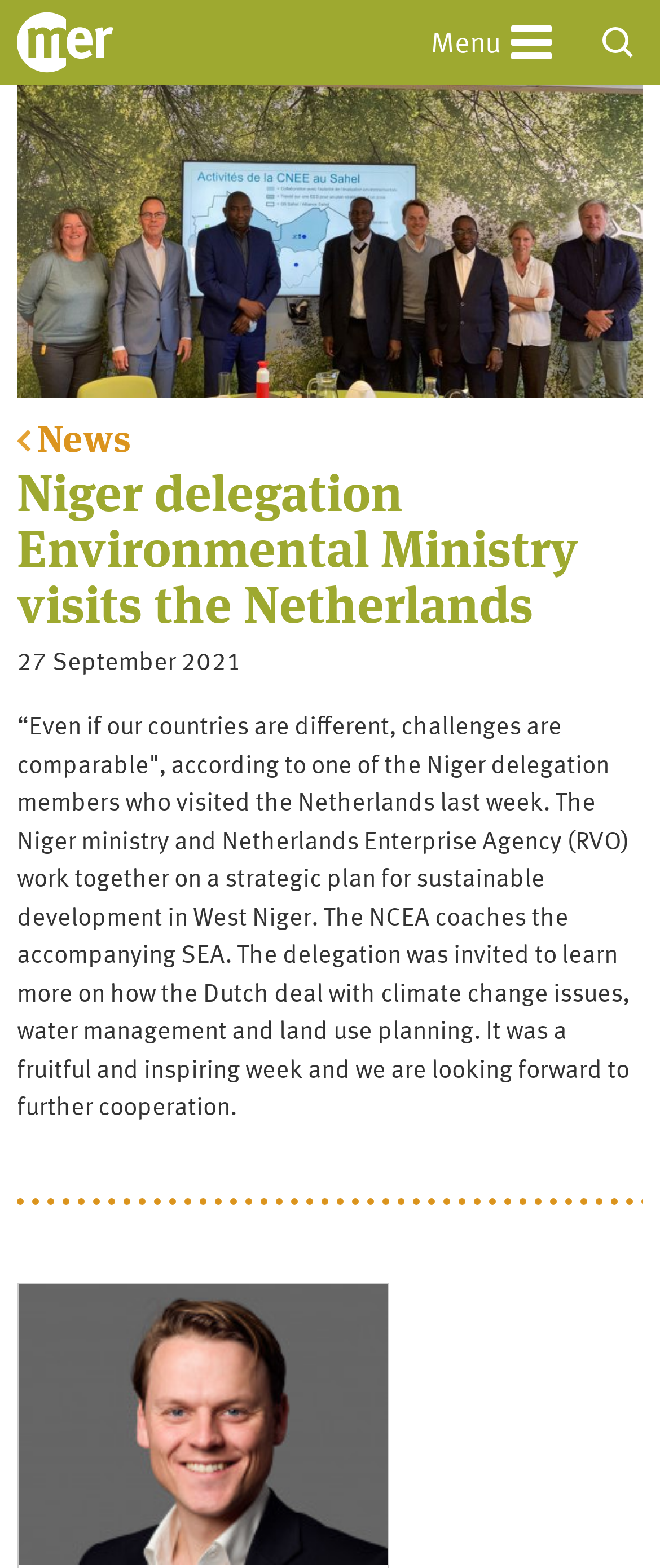Please provide a comprehensive response to the question below by analyzing the image: 
What is the name of the agency mentioned in the article?

I read the text of the news article and found the name of the agency mentioned, which is the 'Netherlands Enterprise Agency (RVO)'. It is working with the Niger ministry on a strategic plan for sustainable development in West Niger.